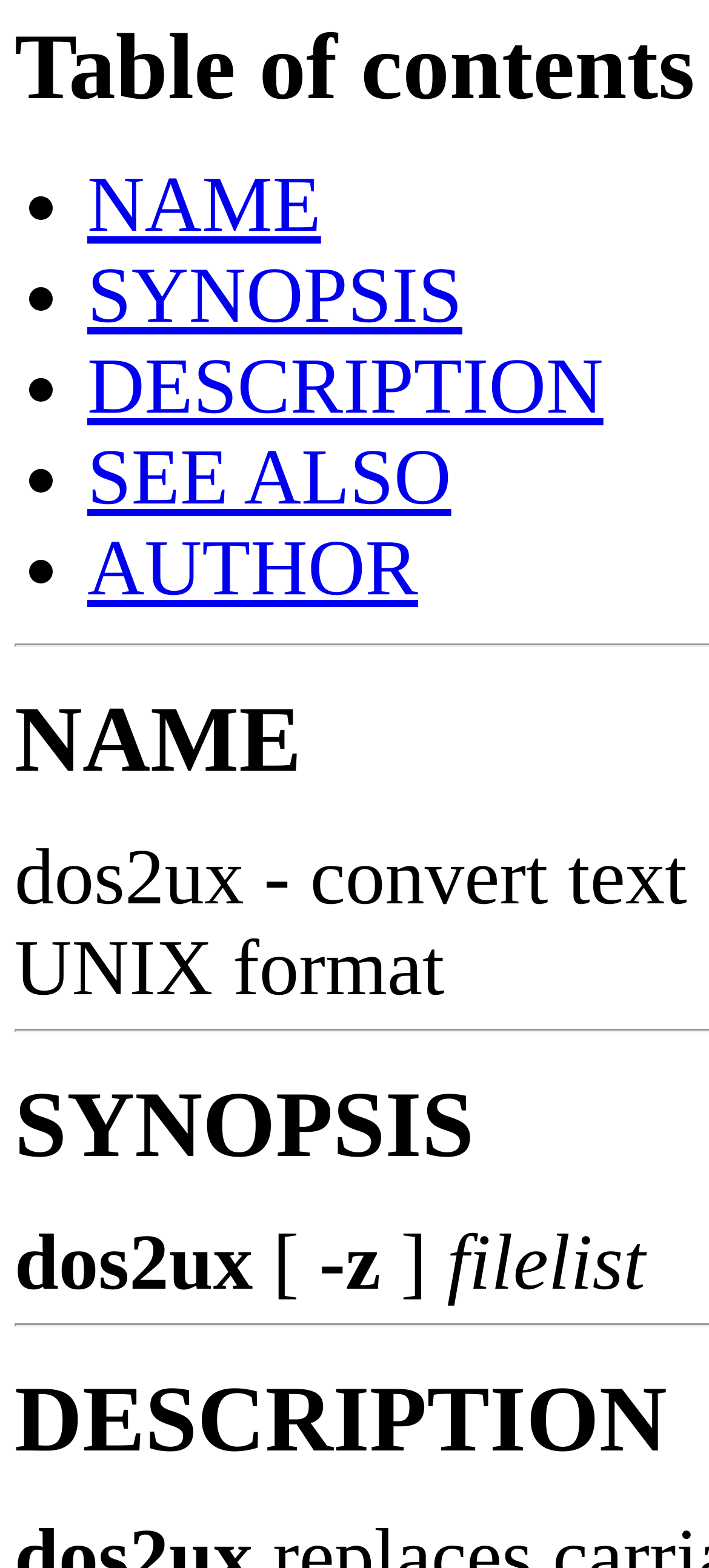What is the purpose of the '-z' option?
Please provide a single word or phrase in response based on the screenshot.

Unknown